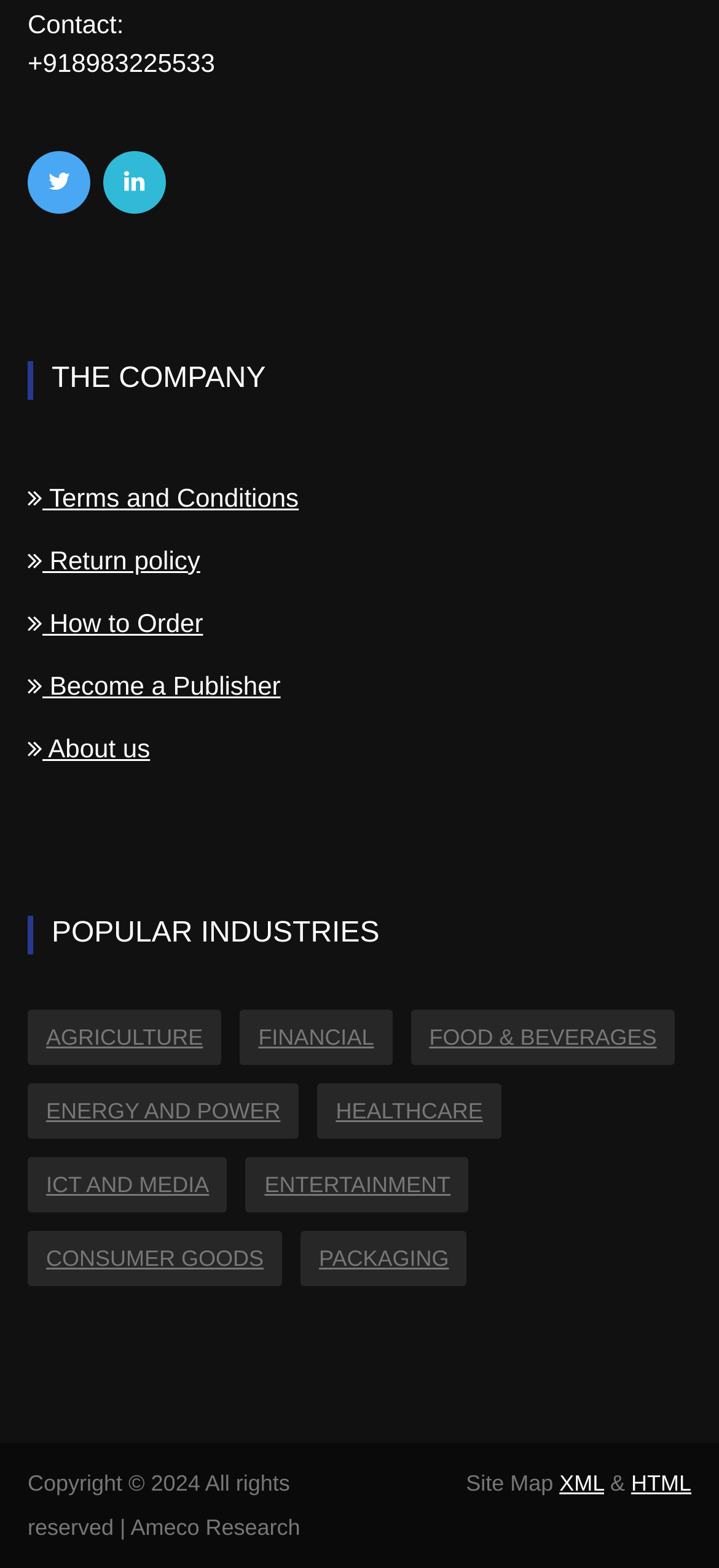Give a succinct answer to this question in a single word or phrase: 
How many links are there under 'THE COMPANY'?

5